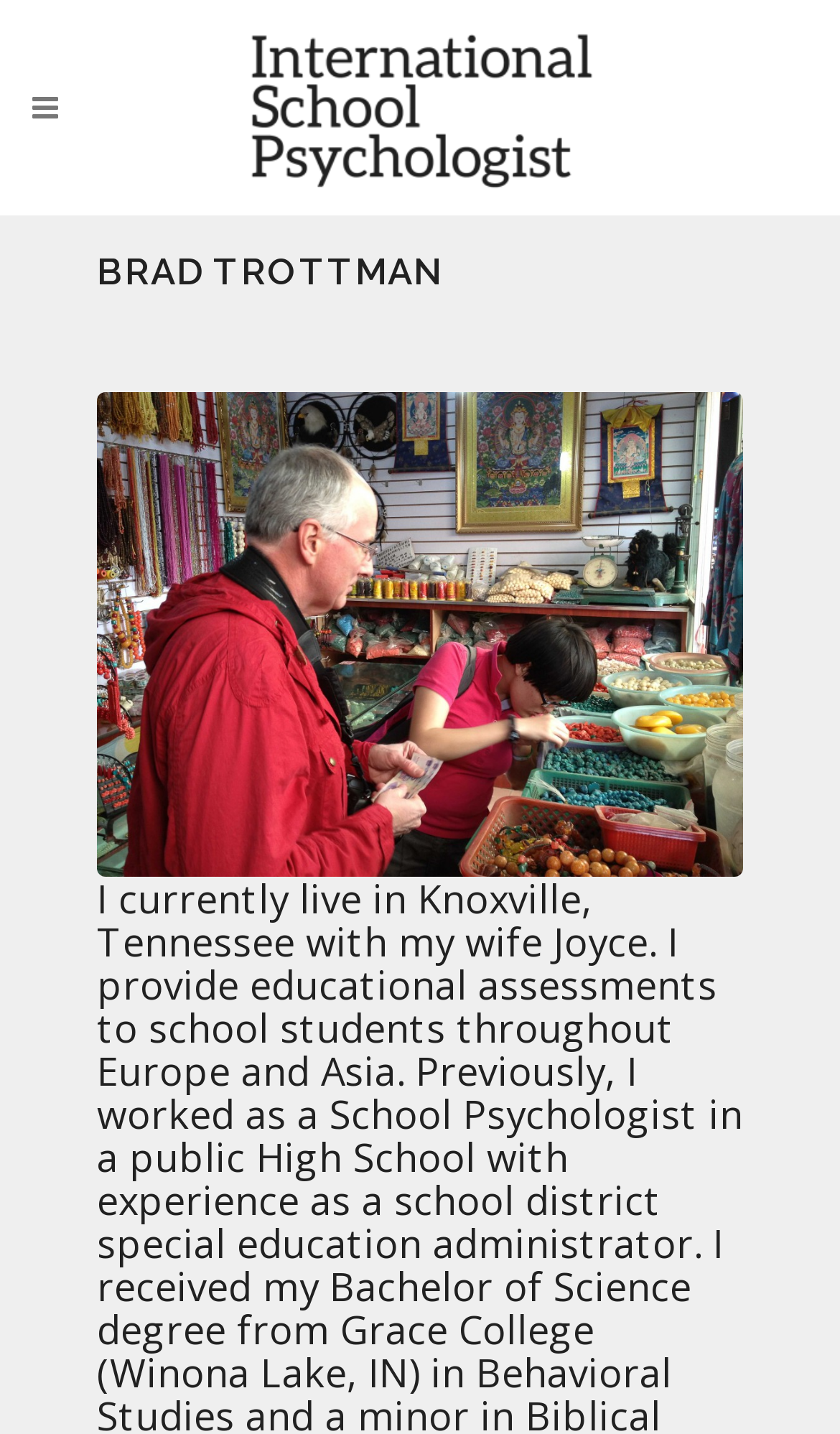What is the logo of the webpage?
Observe the image and answer the question with a one-word or short phrase response.

Logo